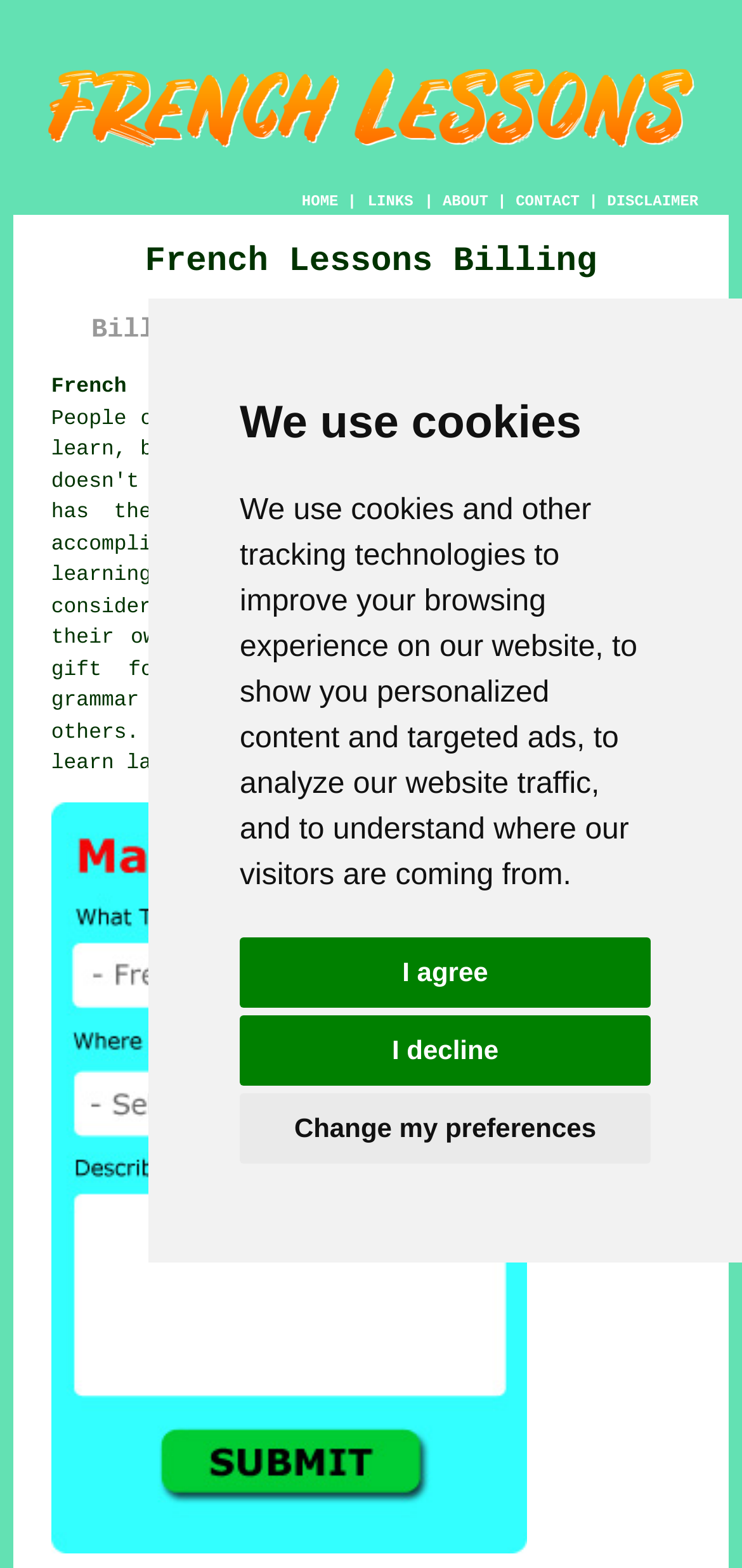Please identify the bounding box coordinates of the element's region that needs to be clicked to fulfill the following instruction: "click Billing French Lessons Enquiries". The bounding box coordinates should consist of four float numbers between 0 and 1, i.e., [left, top, right, bottom].

[0.069, 0.974, 0.71, 0.998]